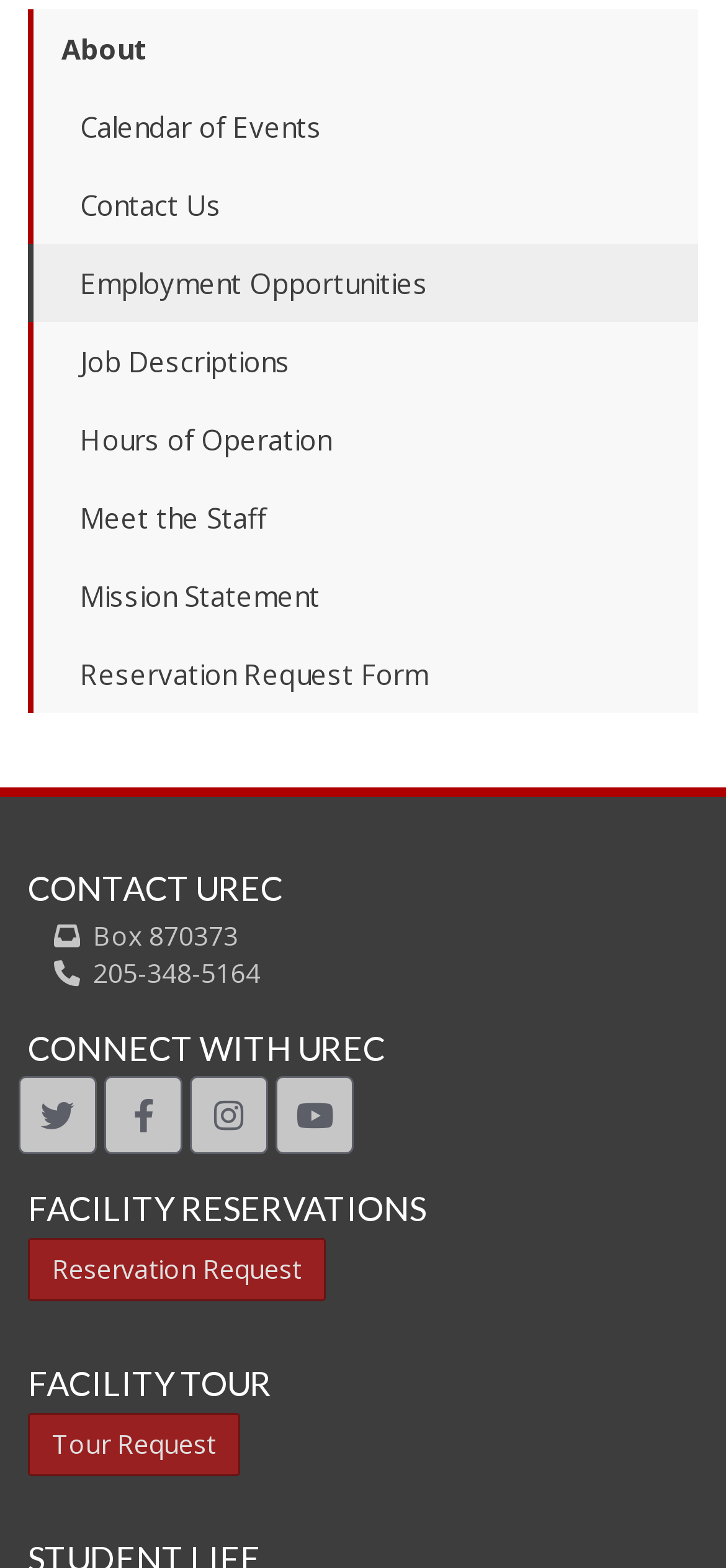Identify the bounding box coordinates for the region to click in order to carry out this instruction: "View Calendar of Events". Provide the coordinates using four float numbers between 0 and 1, formatted as [left, top, right, bottom].

[0.038, 0.056, 0.962, 0.105]